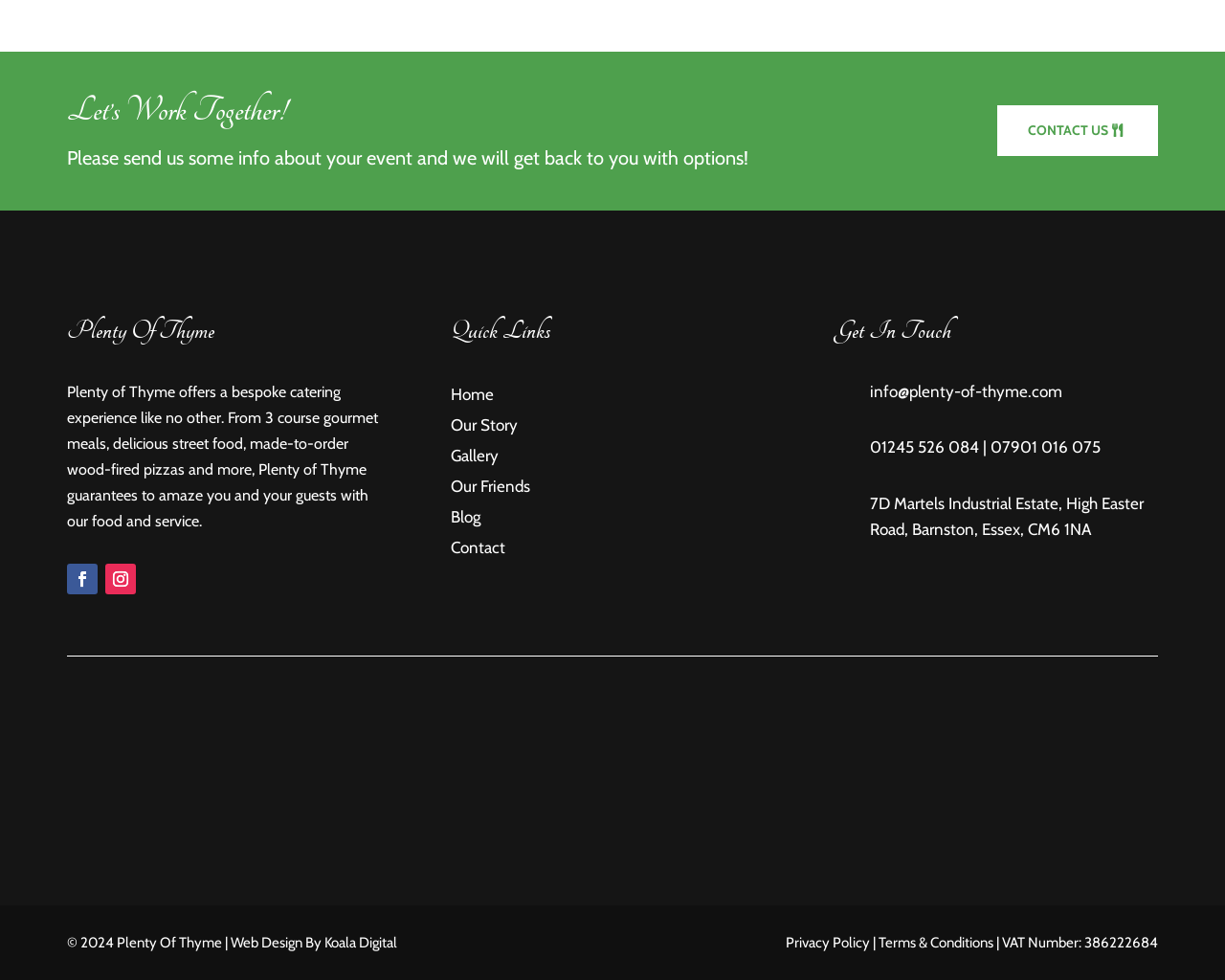Please locate the bounding box coordinates of the element that should be clicked to achieve the given instruction: "Click 'Contact'".

[0.368, 0.549, 0.412, 0.568]